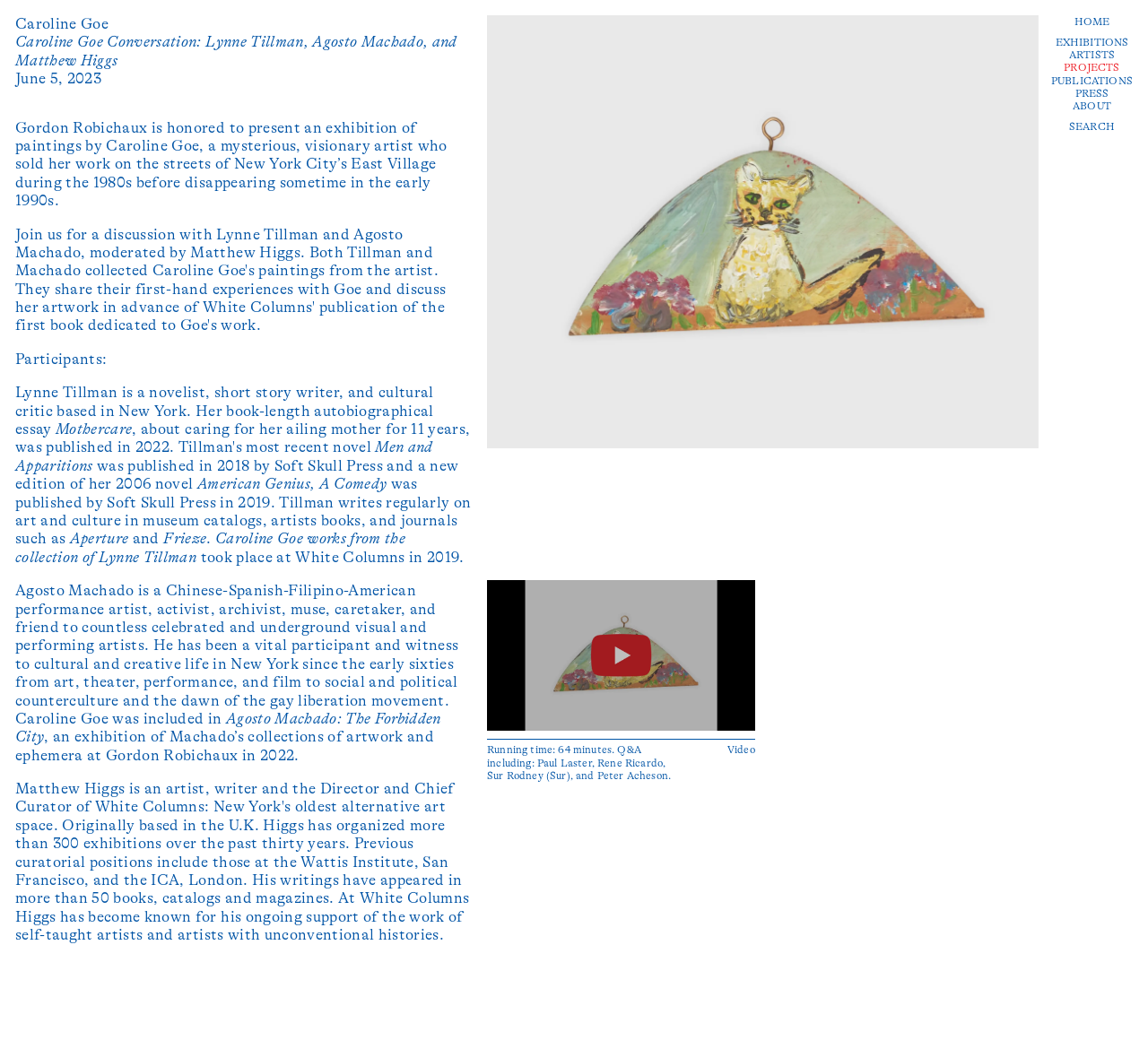Provide the bounding box coordinates of the area you need to click to execute the following instruction: "Watch the video".

[0.634, 0.709, 0.658, 0.721]